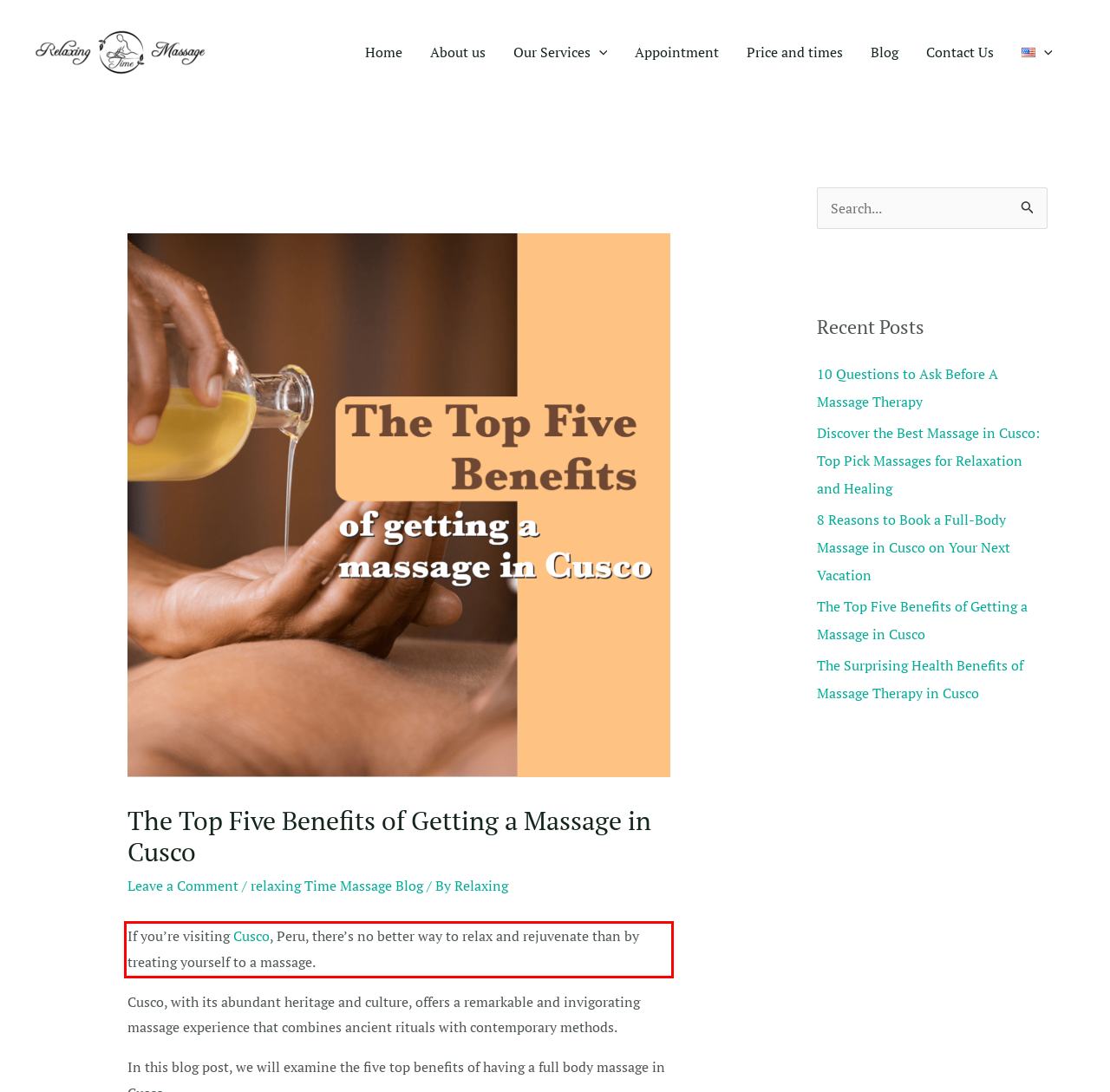Given the screenshot of the webpage, identify the red bounding box, and recognize the text content inside that red bounding box.

If you’re visiting Cusco, Peru, there’s no better way to relax and rejuvenate than by treating yourself to a massage.